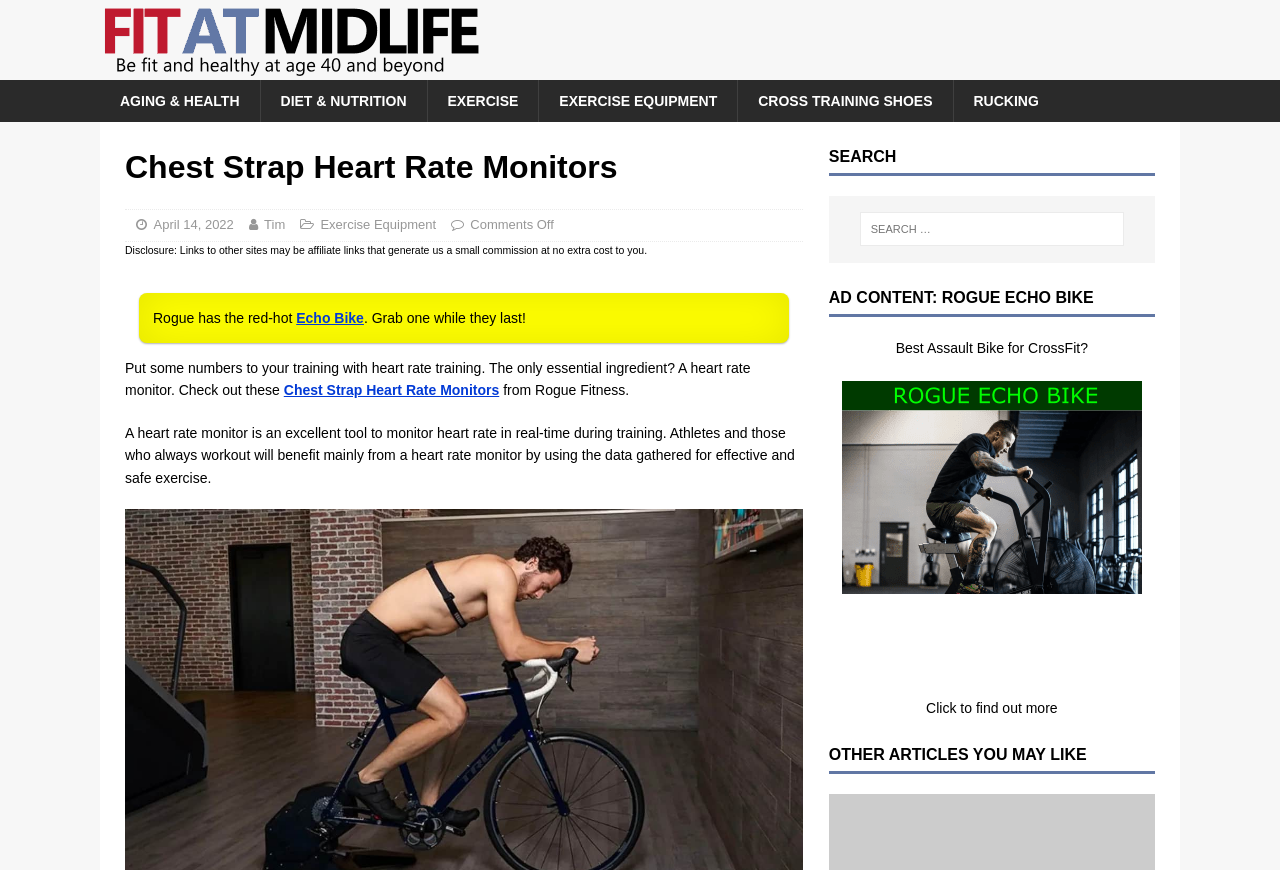Specify the bounding box coordinates of the area that needs to be clicked to achieve the following instruction: "Click on Live Scan Fingerprinting".

None